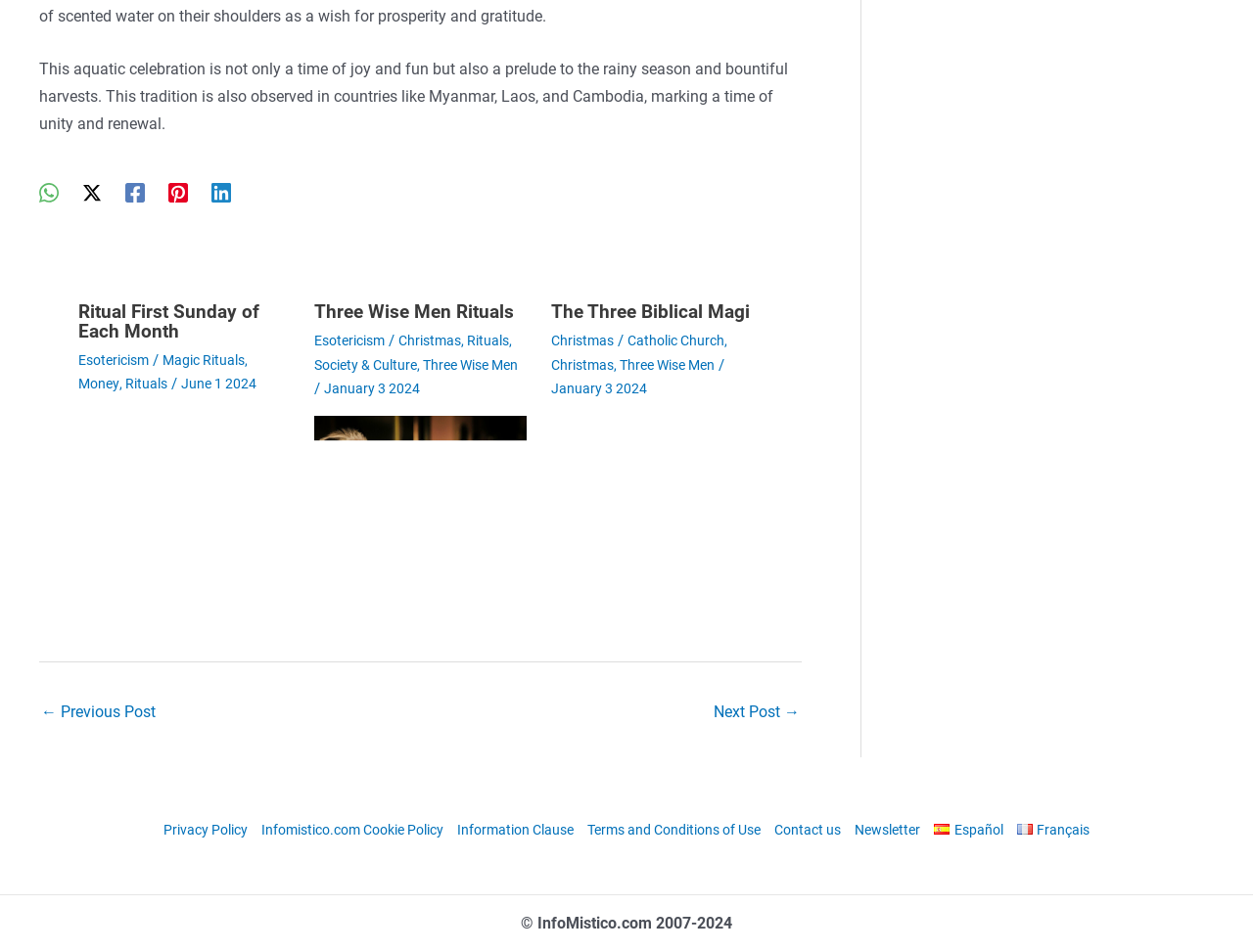What is the date of the 'Three Wise Men Rituals' article?
Refer to the image and provide a one-word or short phrase answer.

January 3 2024